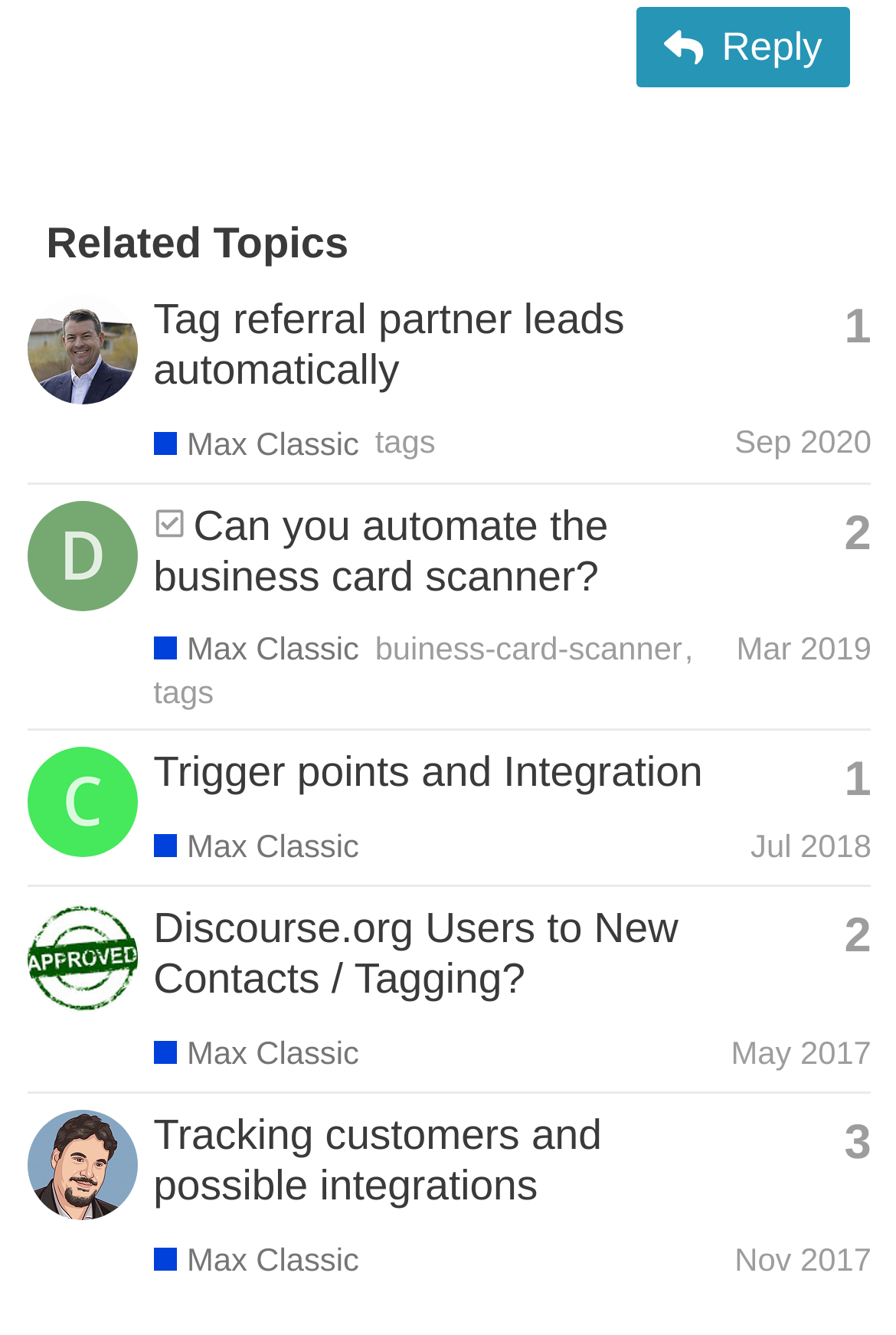Predict the bounding box of the UI element based on this description: "Tracking customers and possible integrations".

[0.171, 0.832, 0.672, 0.906]